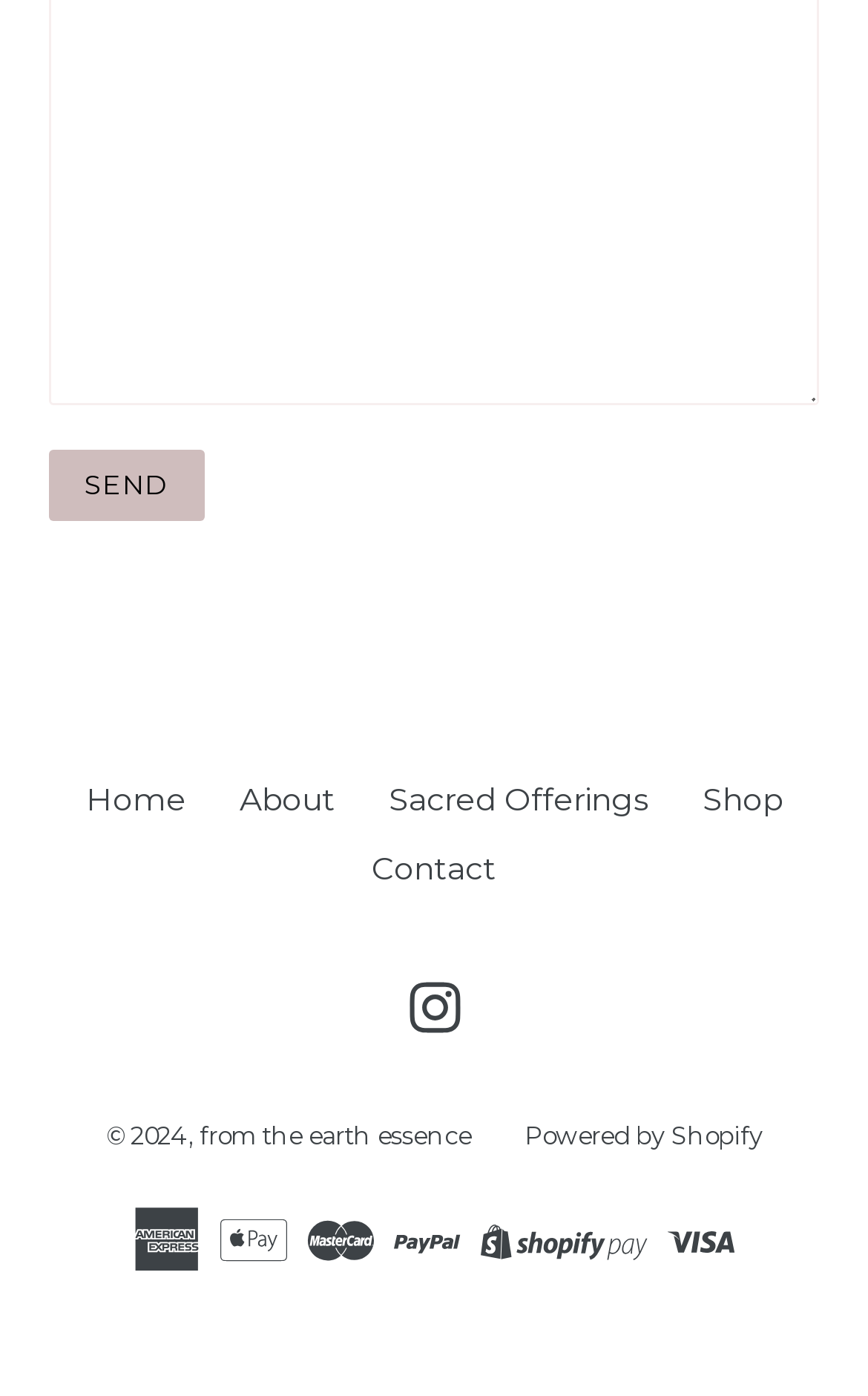Identify the bounding box coordinates of the clickable section necessary to follow the following instruction: "Open Instagram". The coordinates should be presented as four float numbers from 0 to 1, i.e., [left, top, right, bottom].

[0.463, 0.703, 0.537, 0.74]